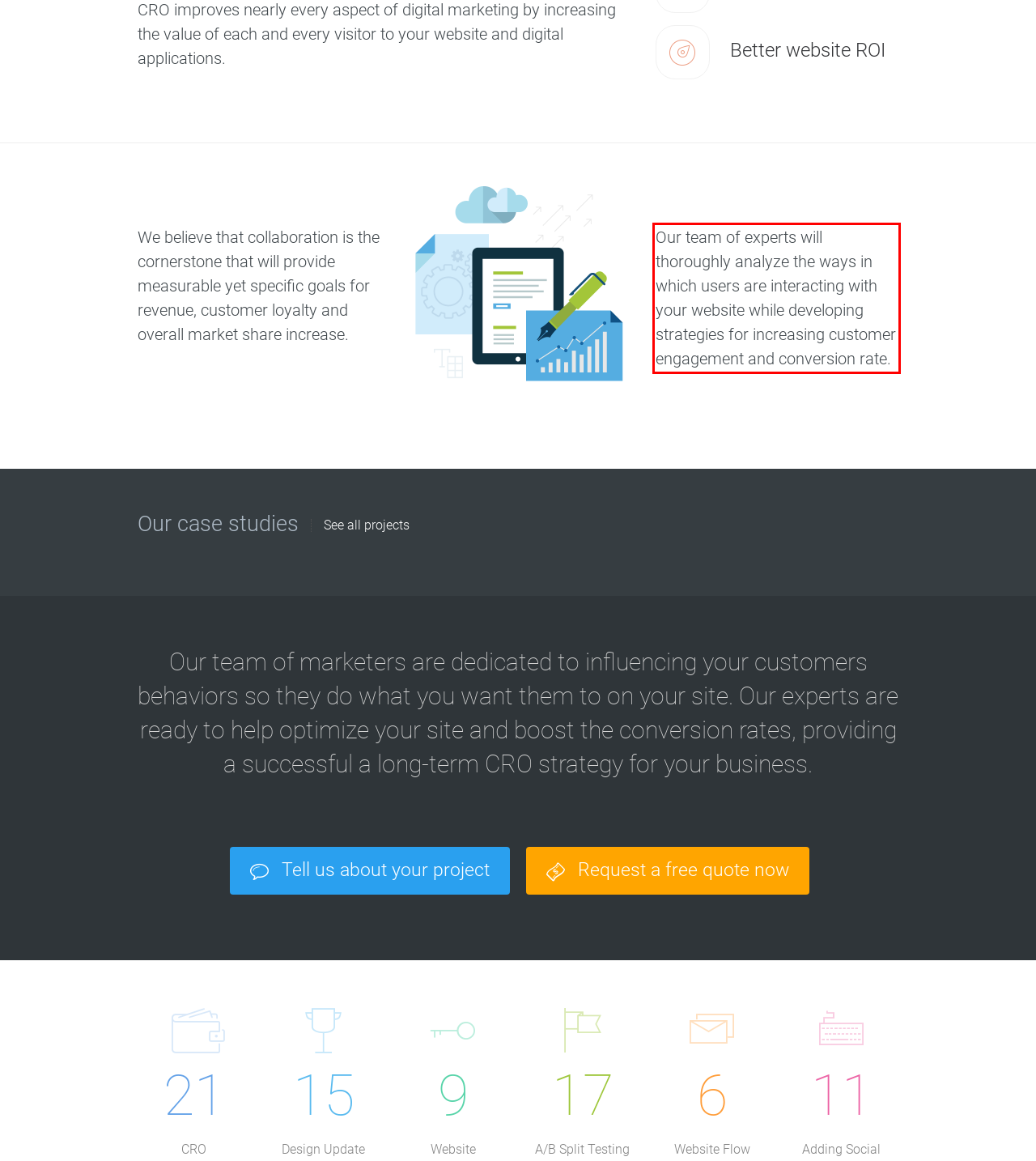Using the provided webpage screenshot, recognize the text content in the area marked by the red bounding box.

Our team of experts will thoroughly analyze the ways in which users are interacting with your website while developing strategies for increasing customer engagement and conversion rate.